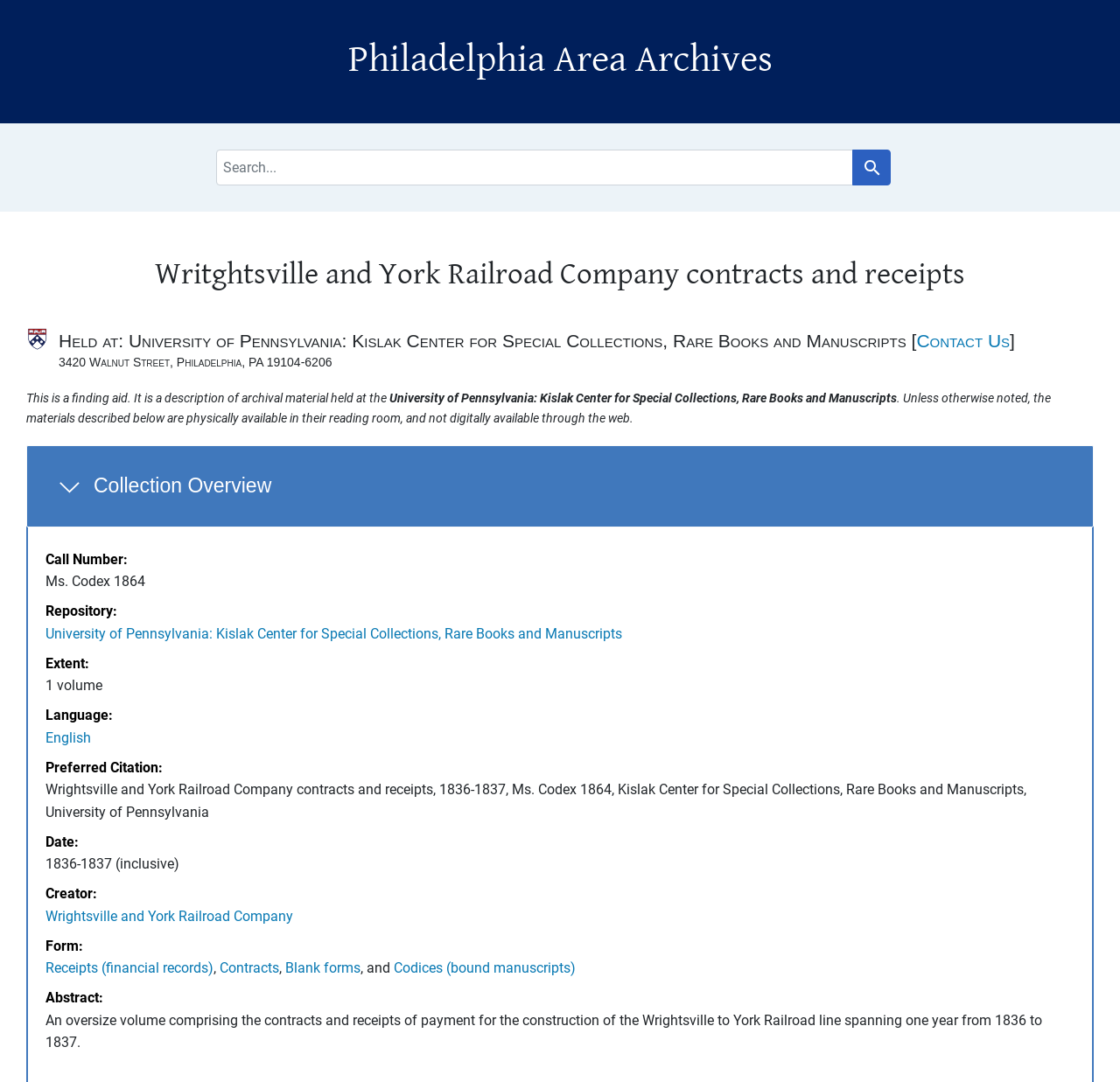Describe all the key features and sections of the webpage thoroughly.

This webpage is about the Wrightsville and York Railroad Company contracts and receipts, which are archived at the University of Pennsylvania: Kislak Center for Special Collections, Rare Books and Manuscripts. 

At the top of the page, there are two links, "Skip to search" and "Skip to main content", followed by a heading that reads "Philadelphia Area Archives". Below this, there is a navigation section labeled "Search" with a search bar and a button. 

The main content of the page is divided into sections. The first section is headed "Writghtsville and York Railroad Company contracts and receipts" and provides an overview of the archival material. Below this, there is a section labeled "Notifications" and a paragraph of text describing the archival material, including its physical location and availability. 

The next section is headed "Overview and metadata sections" and contains a collection overview section with a button that expands to reveal more information. Below this, there is a description list that provides metadata about the archival material, including its call number, repository, extent, language, and preferred citation. The list also includes information about the creator, form, and abstract of the material. 

Throughout the page, there are links to related resources, such as the University of Pennsylvania: Kislak Center for Special Collections, Rare Books and Manuscripts, and specific terms like "English" and "Codices (bound manuscripts)". The page also includes a contact us link and an address for the University of Pennsylvania: Kislak Center for Special Collections, Rare Books and Manuscripts.